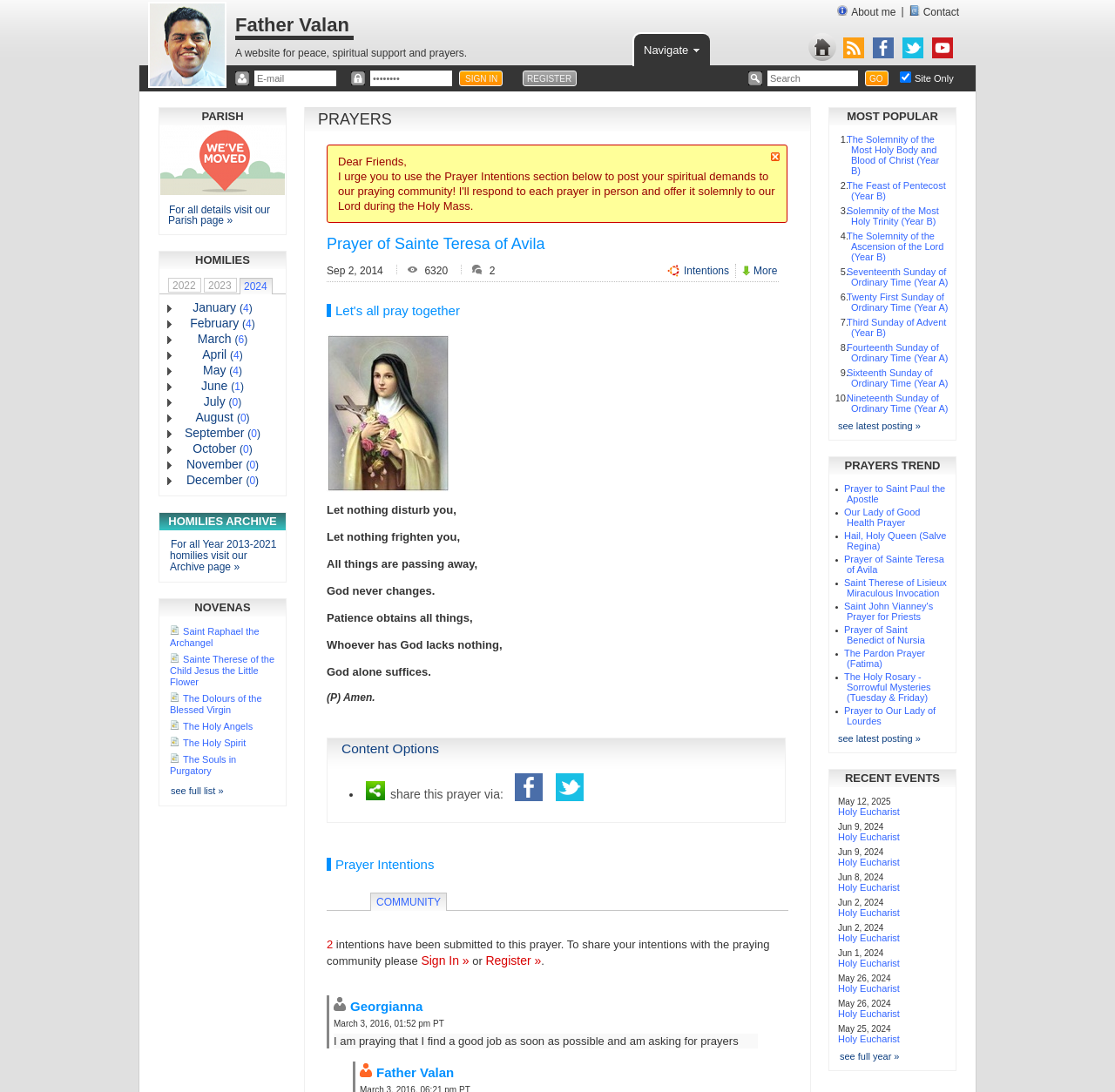Identify the bounding box coordinates for the UI element described as follows: Contact. Use the format (top-left x, top-left y, bottom-right x, bottom-right y) and ensure all values are floating point numbers between 0 and 1.

[0.814, 0.005, 0.862, 0.017]